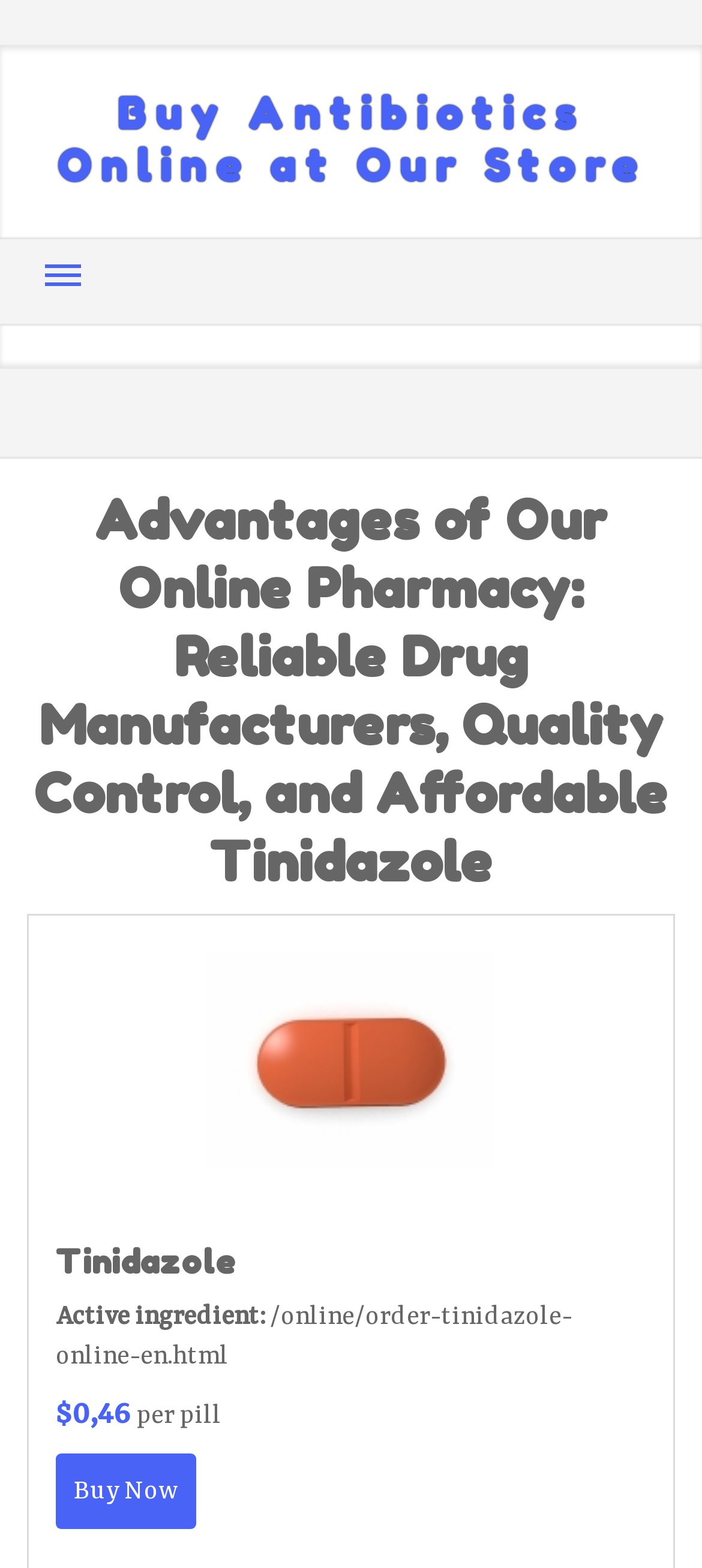Locate the bounding box of the UI element with the following description: "Buy Now".

[0.079, 0.927, 0.279, 0.975]